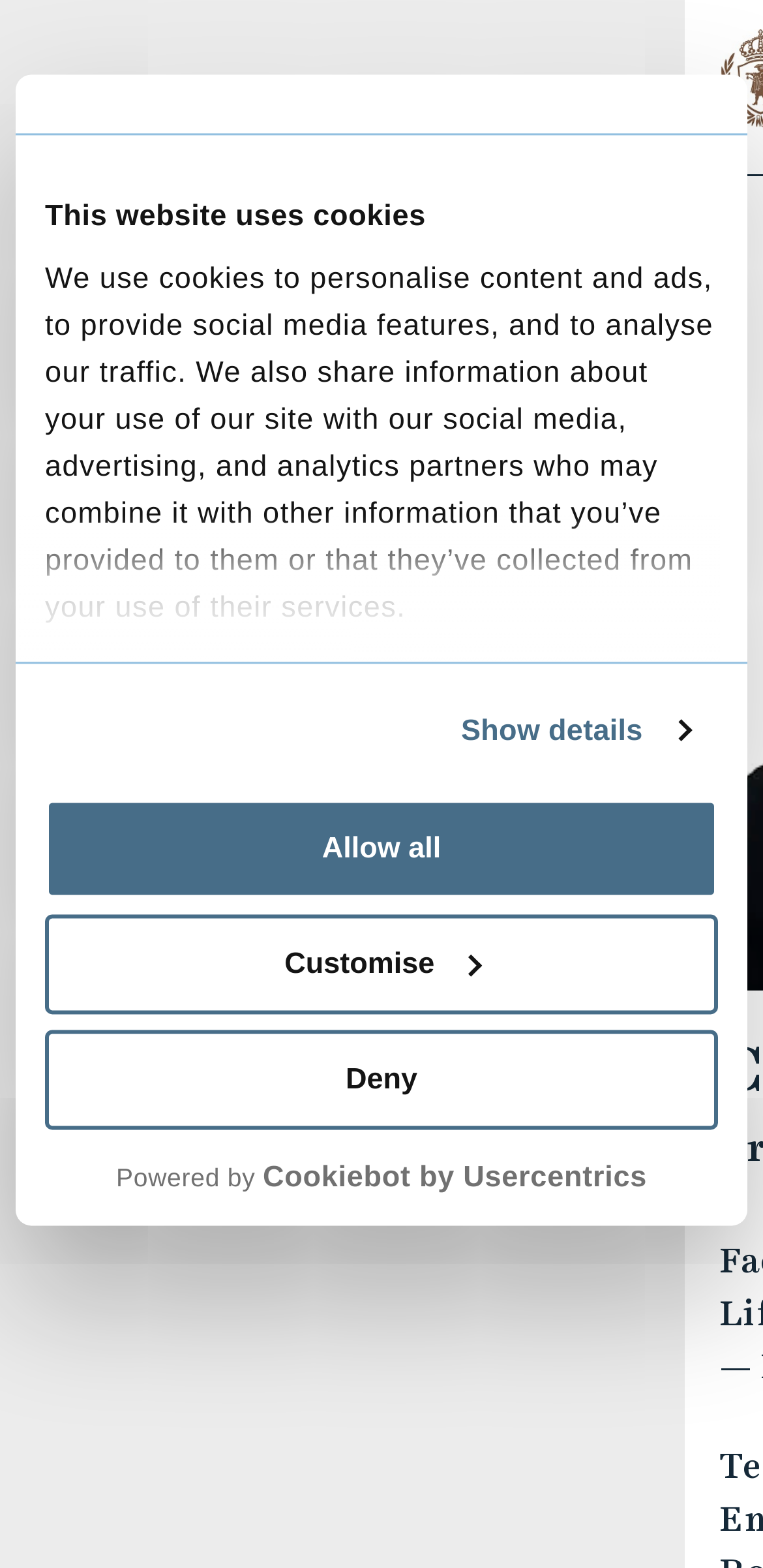What is the text above the 'Show details' link?
Based on the content of the image, thoroughly explain and answer the question.

The text above the 'Show details' link is a description of how cookies are used on the website. It explains that cookies are used to personalize content and ads, provide social media features, and analyze traffic.